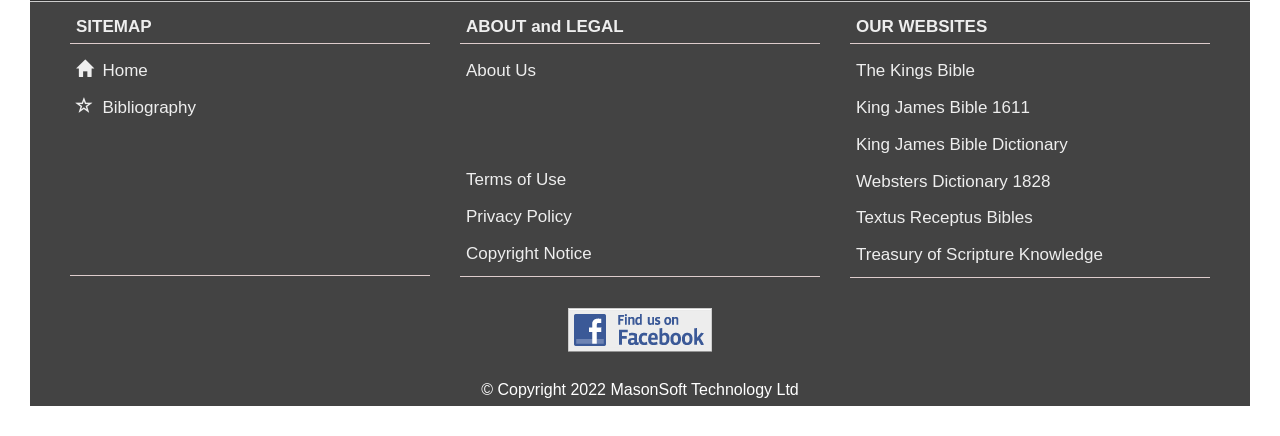Find the bounding box coordinates for the HTML element described in this sentence: "FCEV". Provide the coordinates as four float numbers between 0 and 1, in the format [left, top, right, bottom].

None